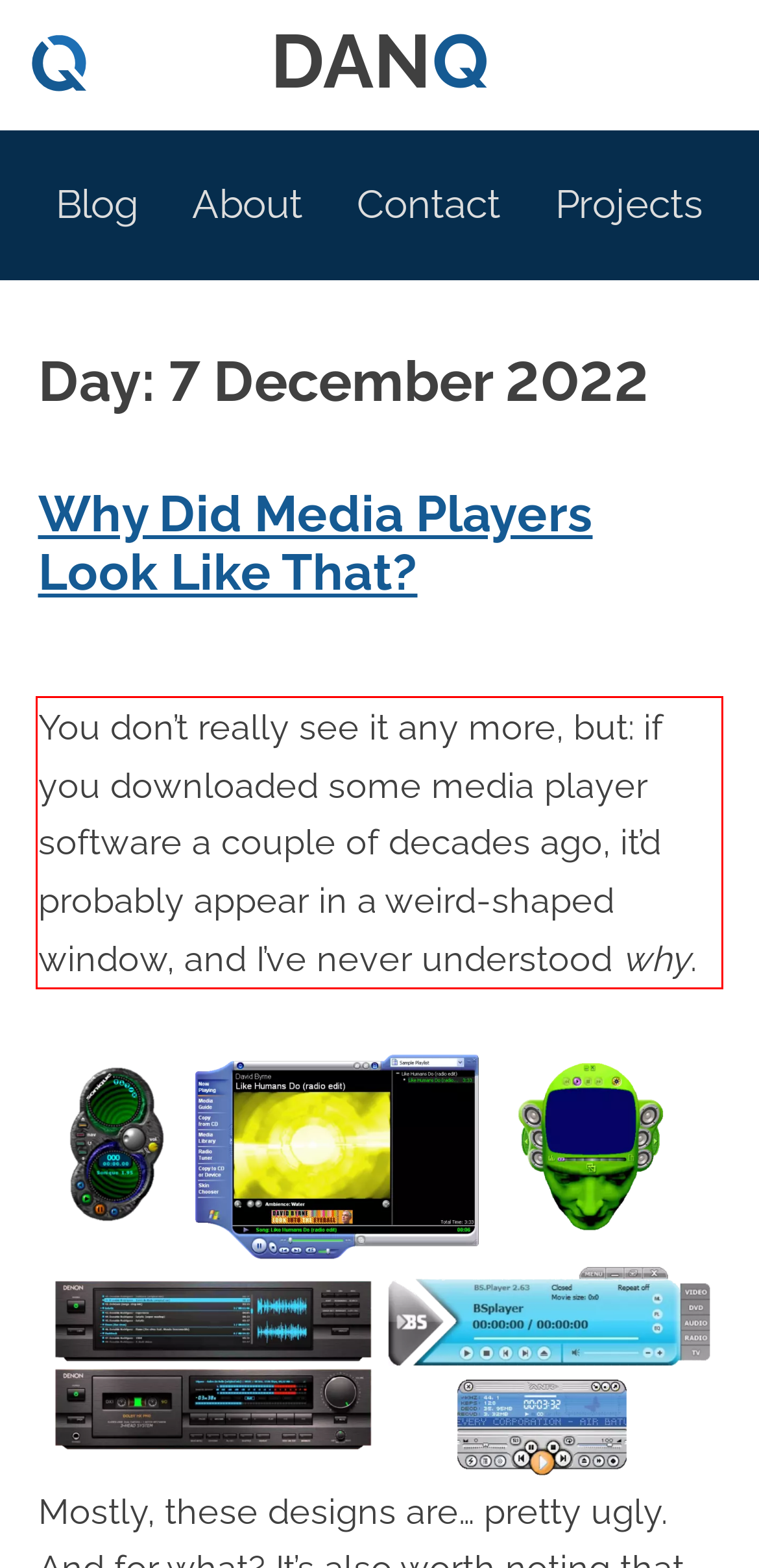Locate the red bounding box in the provided webpage screenshot and use OCR to determine the text content inside it.

You don’t really see it any more, but: if you downloaded some media player software a couple of decades ago, it’d probably appear in a weird-shaped window, and I’ve never understood why.